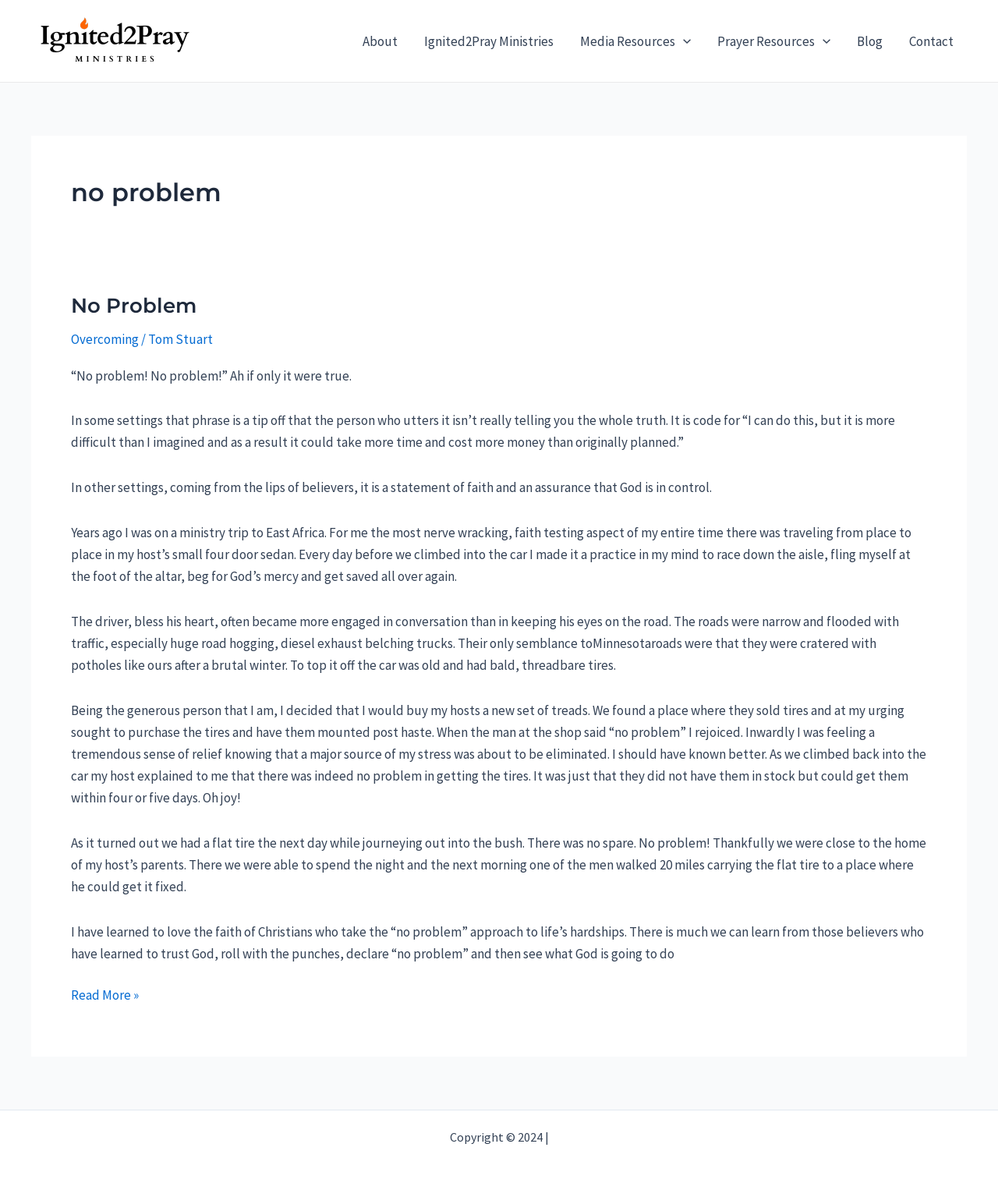Pinpoint the bounding box coordinates for the area that should be clicked to perform the following instruction: "Toggle the 'Media Resources Menu'".

[0.568, 0.008, 0.705, 0.06]